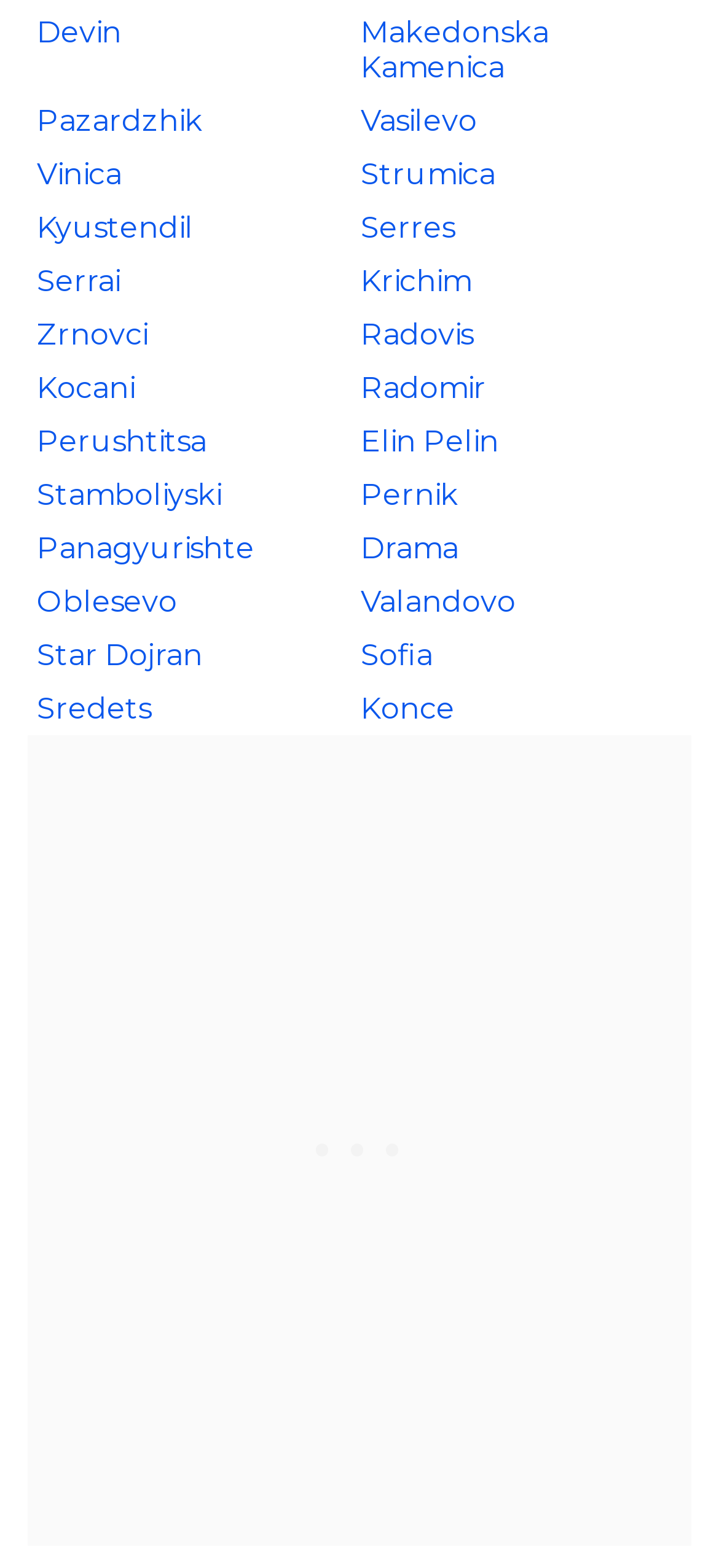Locate the bounding box coordinates of the area that needs to be clicked to fulfill the following instruction: "check Vinica". The coordinates should be in the format of four float numbers between 0 and 1, namely [left, top, right, bottom].

[0.051, 0.1, 0.169, 0.122]